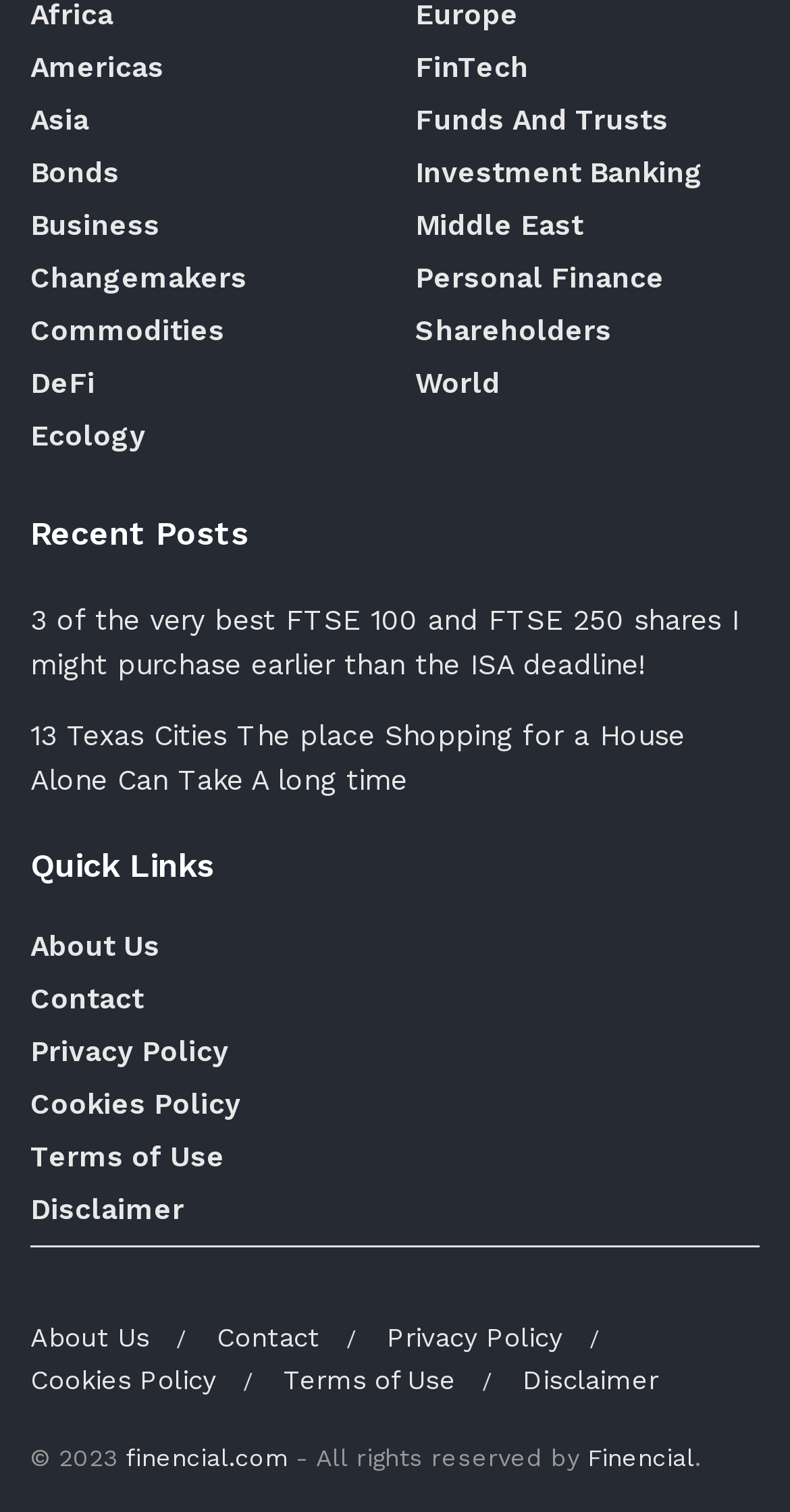Pinpoint the bounding box coordinates of the clickable element needed to complete the instruction: "Go to About Us". The coordinates should be provided as four float numbers between 0 and 1: [left, top, right, bottom].

[0.038, 0.615, 0.203, 0.636]